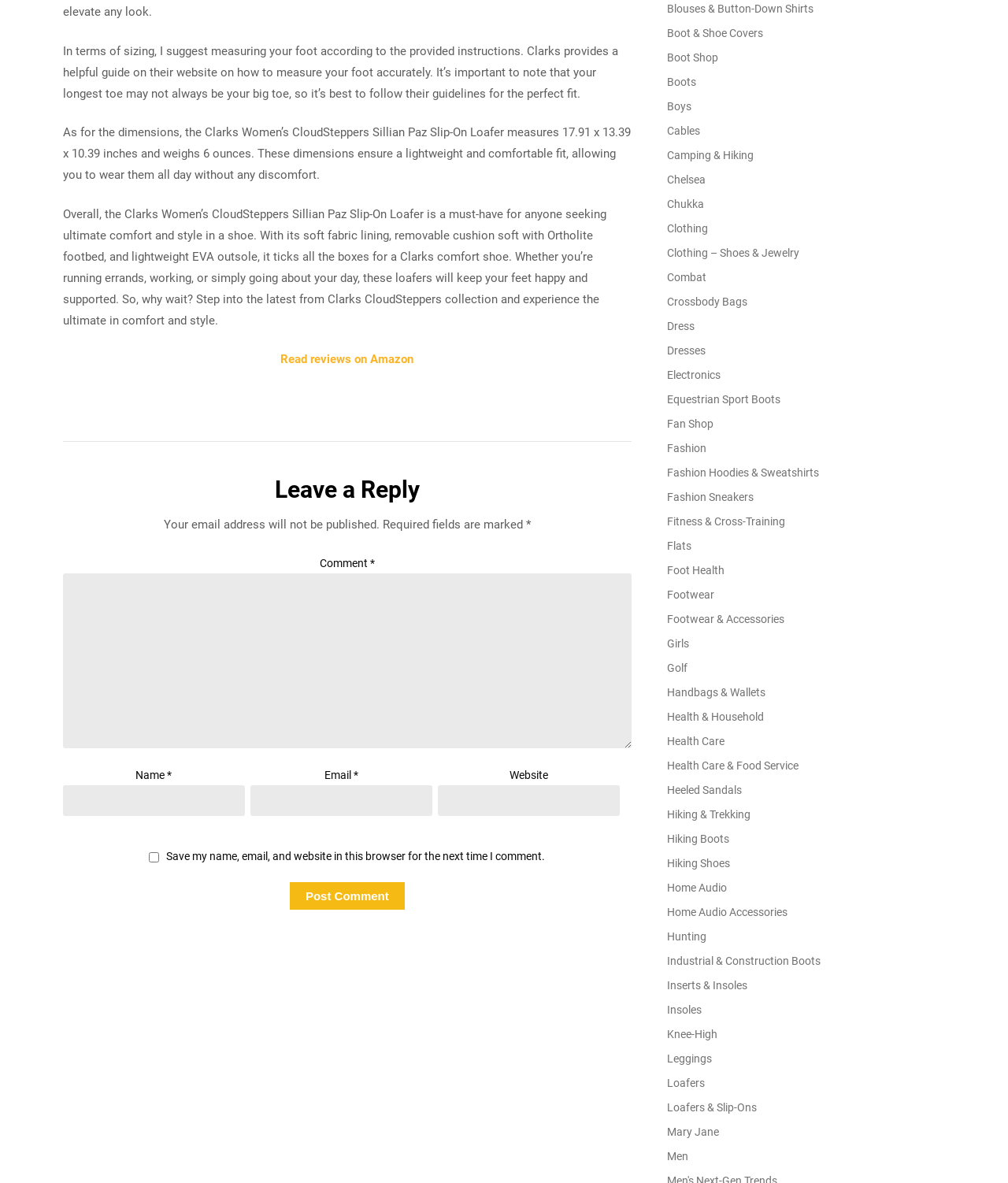Determine the bounding box for the UI element as described: "name="submit" value="Post Comment"". The coordinates should be represented as four float numbers between 0 and 1, formatted as [left, top, right, bottom].

[0.287, 0.746, 0.401, 0.769]